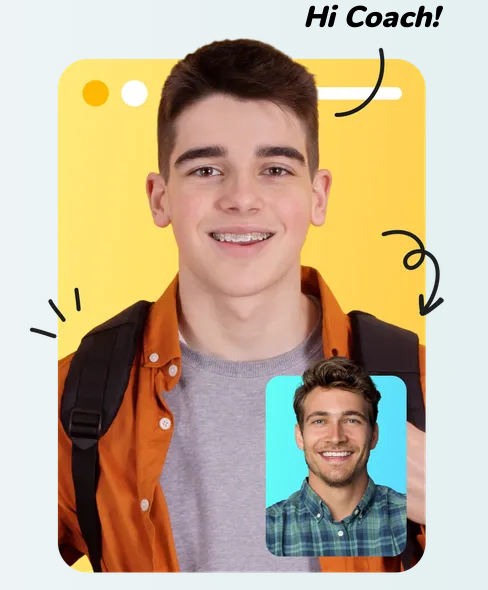Please answer the following question using a single word or phrase: 
What is the background color of the image?

Bright yellow